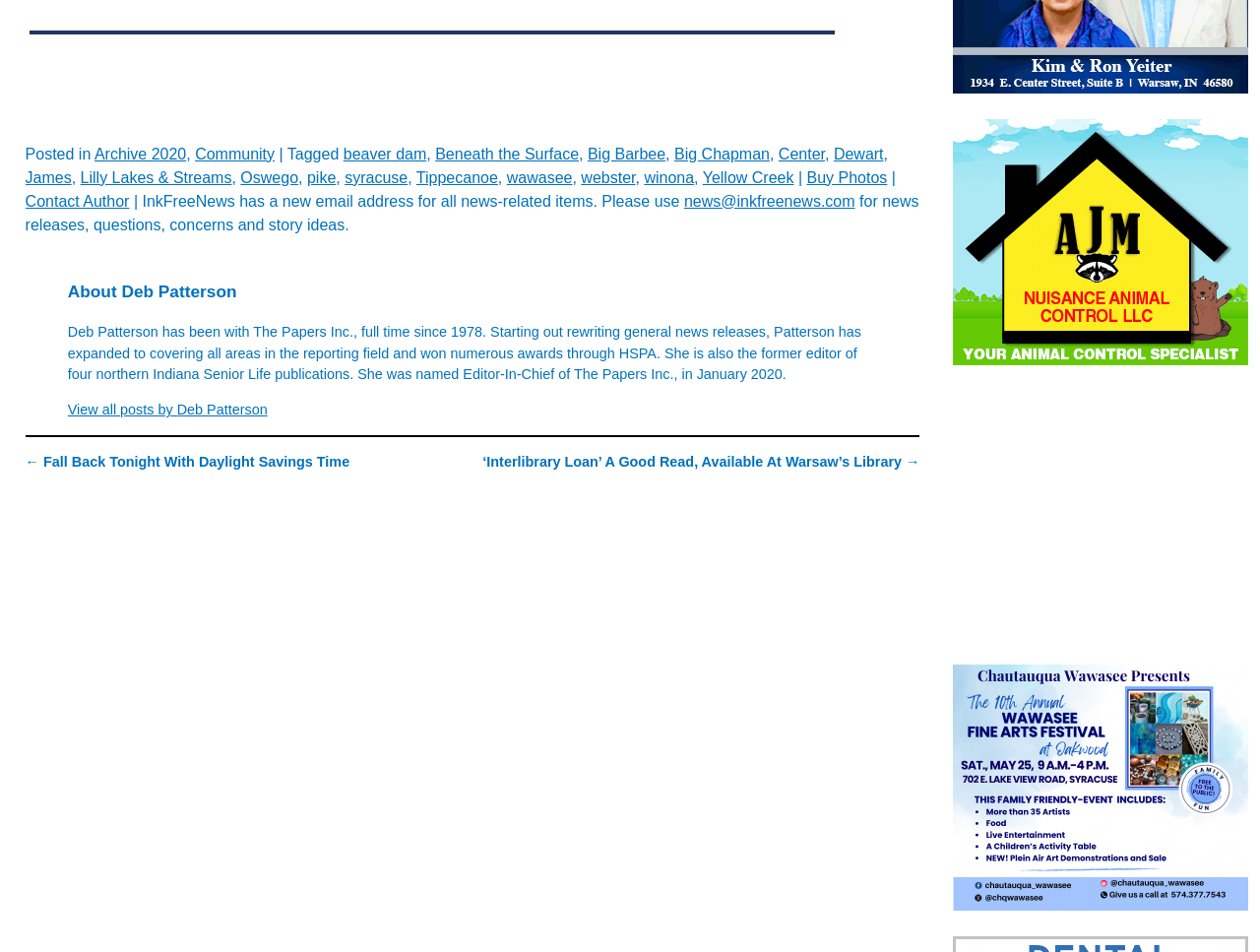Please determine the bounding box coordinates of the section I need to click to accomplish this instruction: "Contact the author".

[0.02, 0.202, 0.103, 0.22]